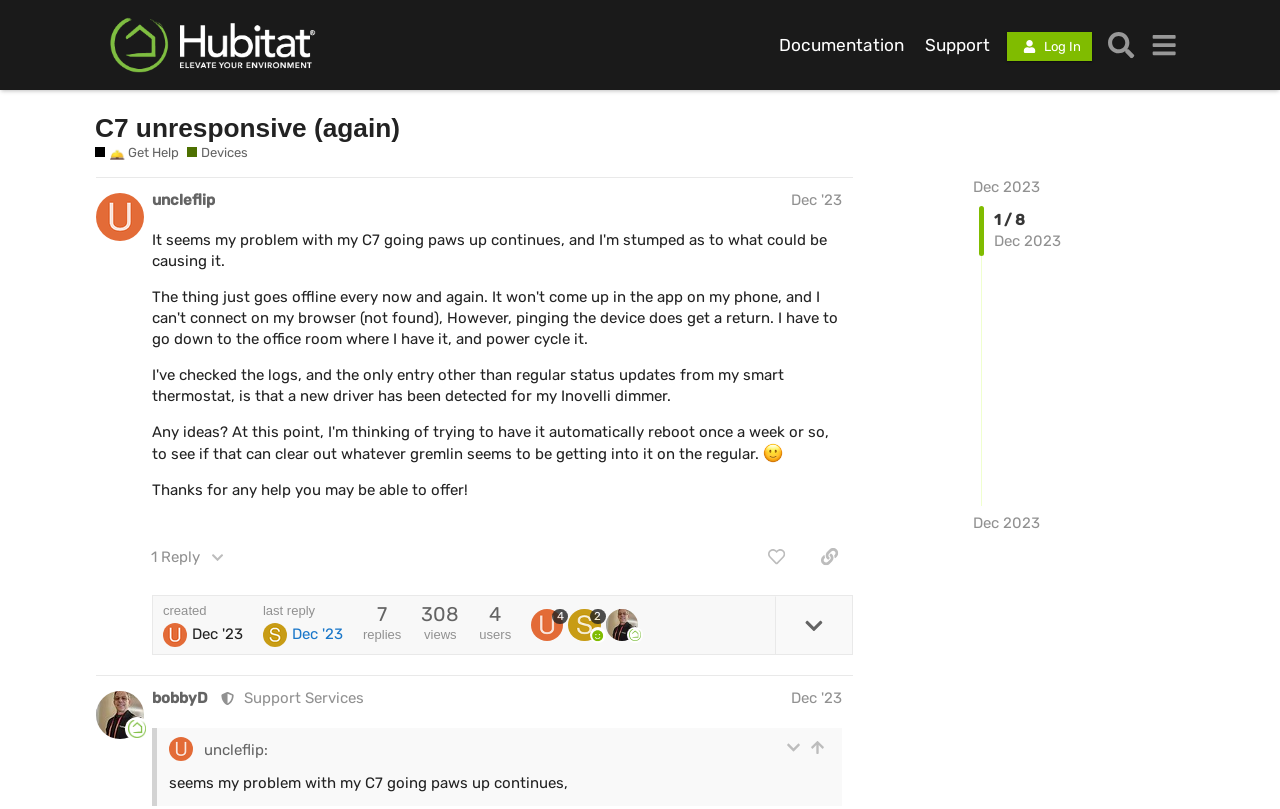Please identify the bounding box coordinates of the element I need to click to follow this instruction: "View recent posts".

None